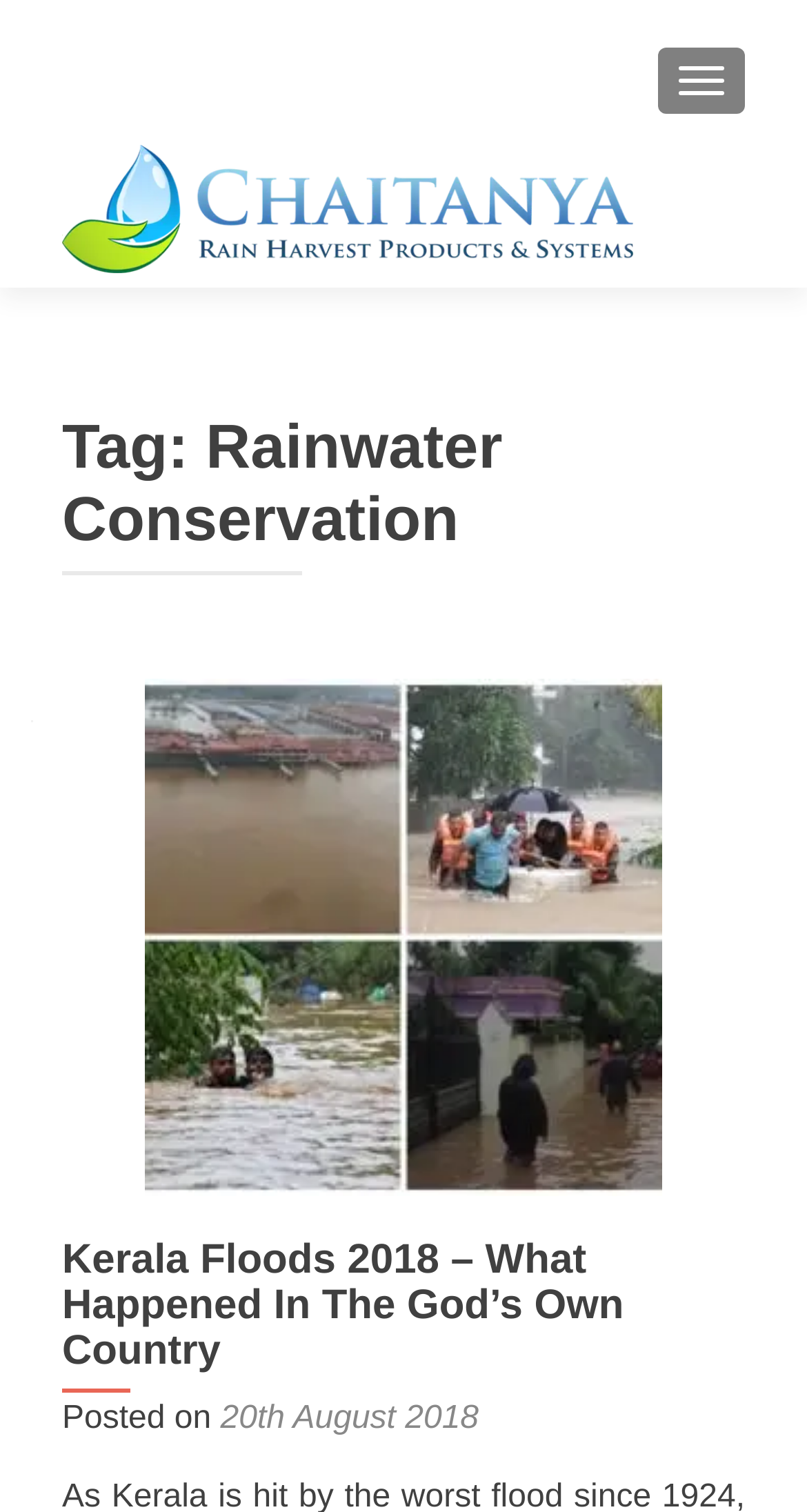What is the main topic of this webpage?
Provide a well-explained and detailed answer to the question.

Based on the webpage structure and content, I can see that the main topic is related to rainwater conservation, which is also reflected in the header 'Tag: Rainwater Conservation' and the links and images related to Kerala Floods 2018.